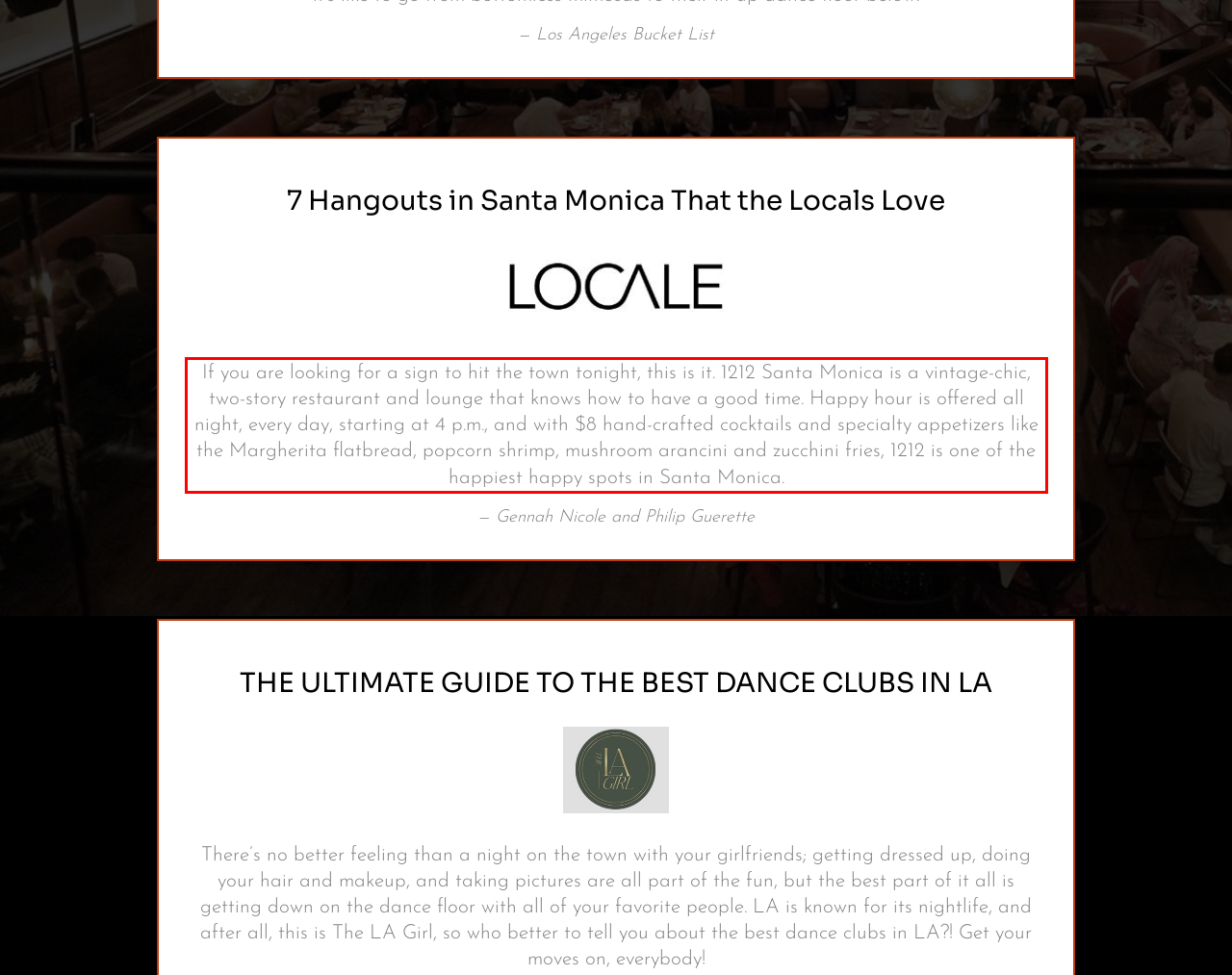Given the screenshot of the webpage, identify the red bounding box, and recognize the text content inside that red bounding box.

If you are looking for a sign to hit the town tonight, this is it. 1212 Santa Monica is a vintage-chic, two-story restaurant and lounge that knows how to have a good time. Happy hour is offered all night, every day, starting at 4 p.m., and with $8 hand-crafted cocktails and specialty appetizers like the Margherita flatbread, popcorn shrimp, mushroom arancini and zucchini fries, 1212 is one of the happiest happy spots in Santa Monica.